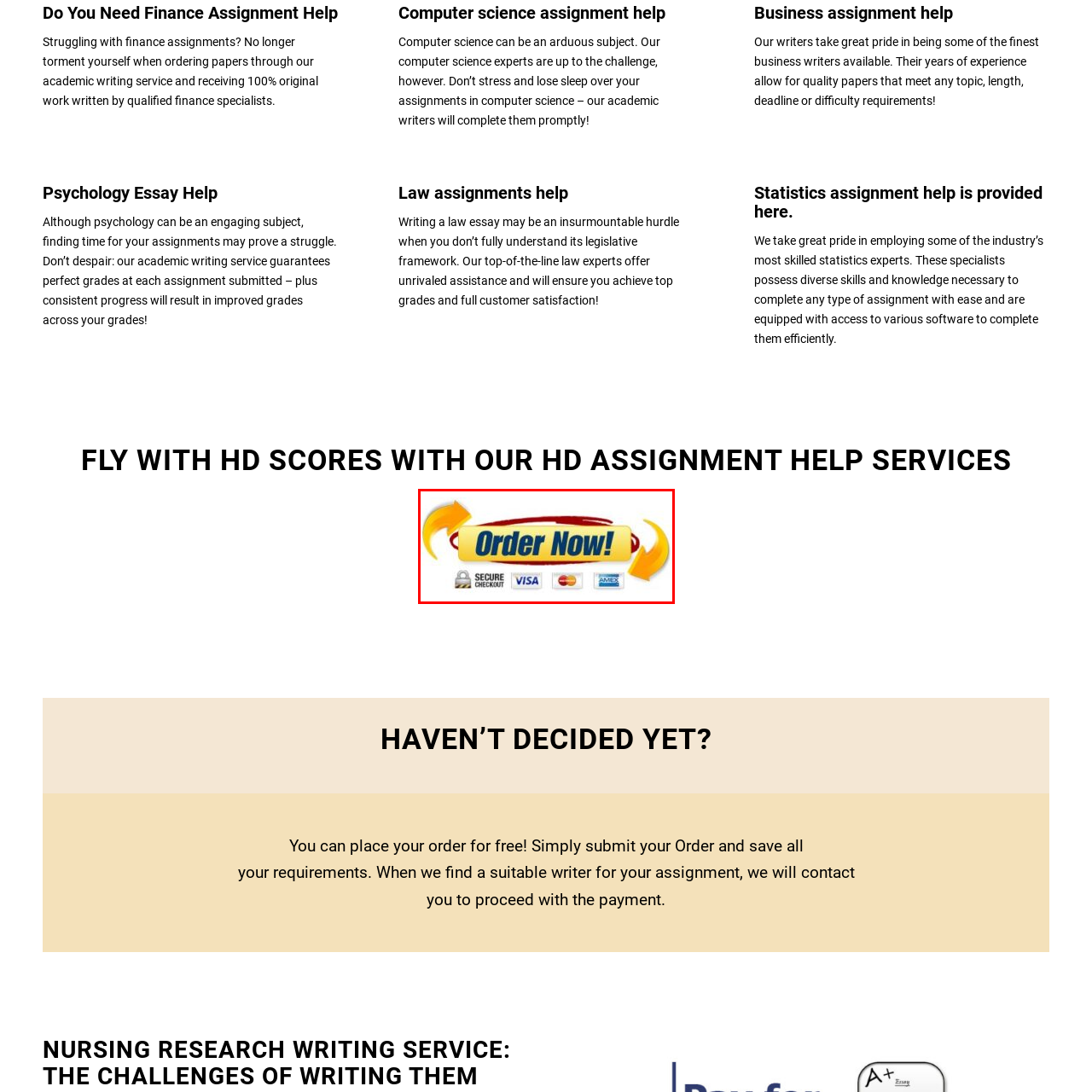Look at the area marked with a blue rectangle, What payment options are displayed? 
Provide your answer using a single word or phrase.

secured checkout and major credit cards